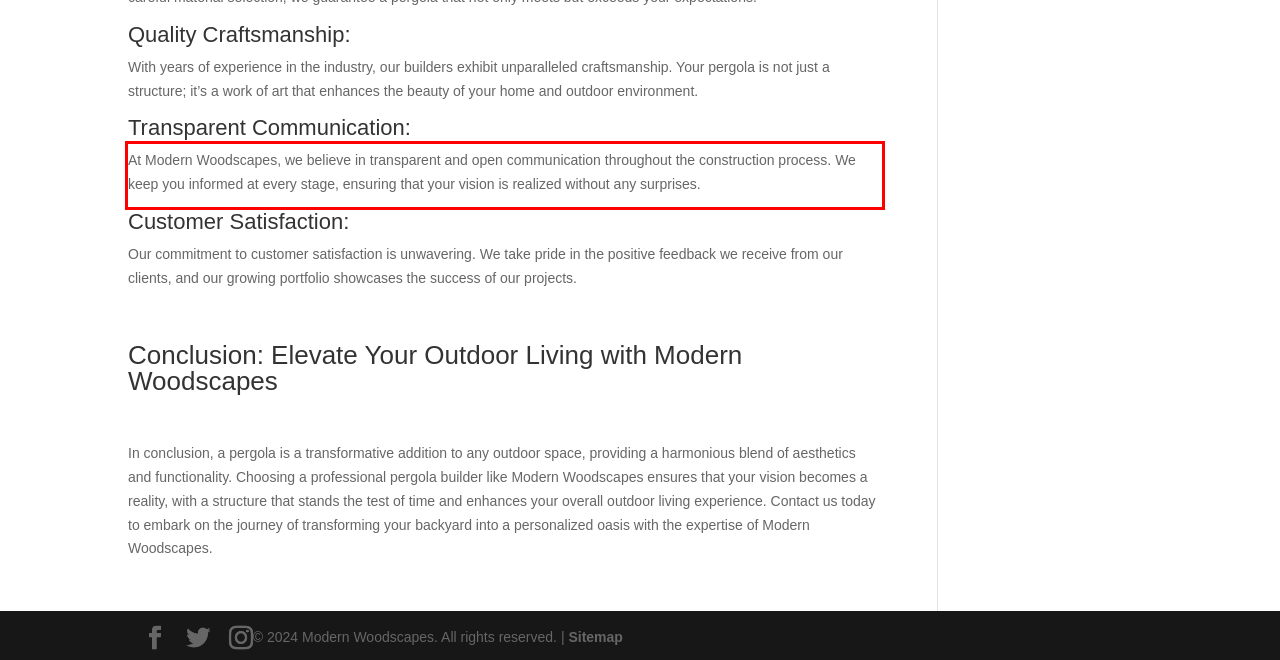Please identify and extract the text from the UI element that is surrounded by a red bounding box in the provided webpage screenshot.

At Modern Woodscapes, we believe in transparent and open communication throughout the construction process. We keep you informed at every stage, ensuring that your vision is realized without any surprises.